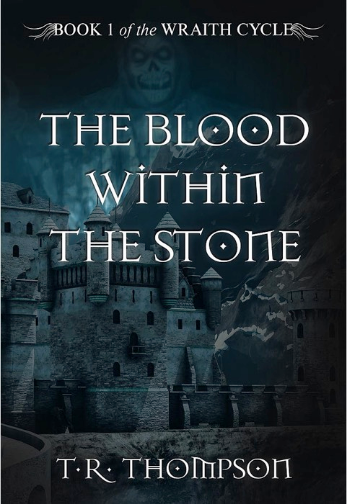Create an exhaustive description of the image.

The image showcases the cover of "The Blood Within The Stone," the first book in the Wraith Cycle series by T.R. Thompson. The artwork features a stone castle-like structure set against a night sky, where a haunting, eerie figure looms in the background. The title is prominently displayed in bold, dramatic typography that enhances the book's fantasy and horror elements, inviting readers into a dark and mysterious narrative. This captivating illustration matches the book's description, hinting at a story filled with fantasy, magic, and mature themes.